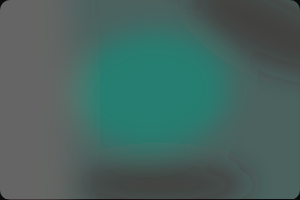What is the purpose of load balancing in IT infrastructures?
Based on the image, answer the question with as much detail as possible.

The purpose of load balancing in IT infrastructures is to enhance performance and reliability by managing and distributing workloads across multiple resources, as visually represented in the image titled 'Load Balancing'.